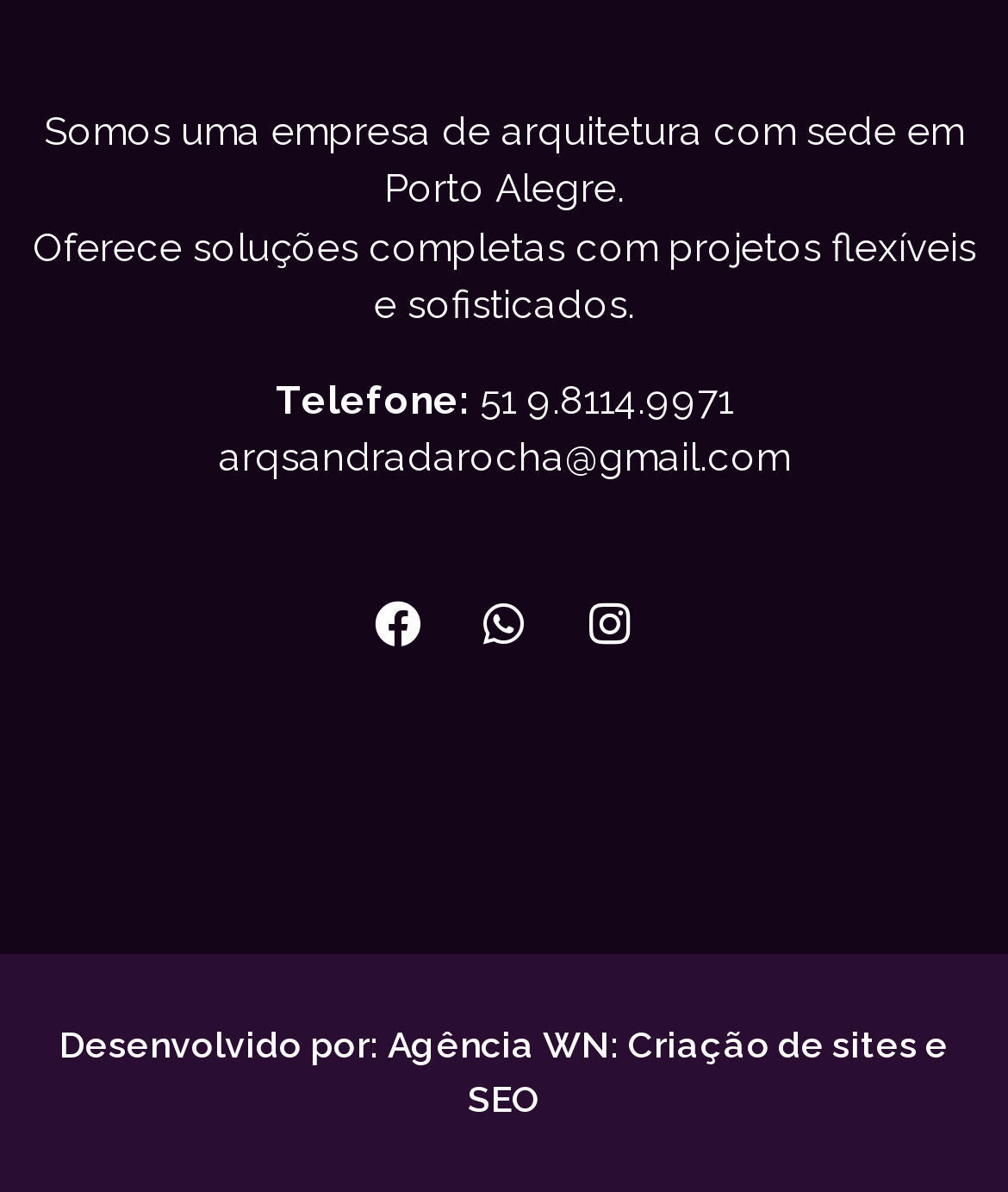Identify the coordinates of the bounding box for the element that must be clicked to accomplish the instruction: "Visit the Special Collections website".

None